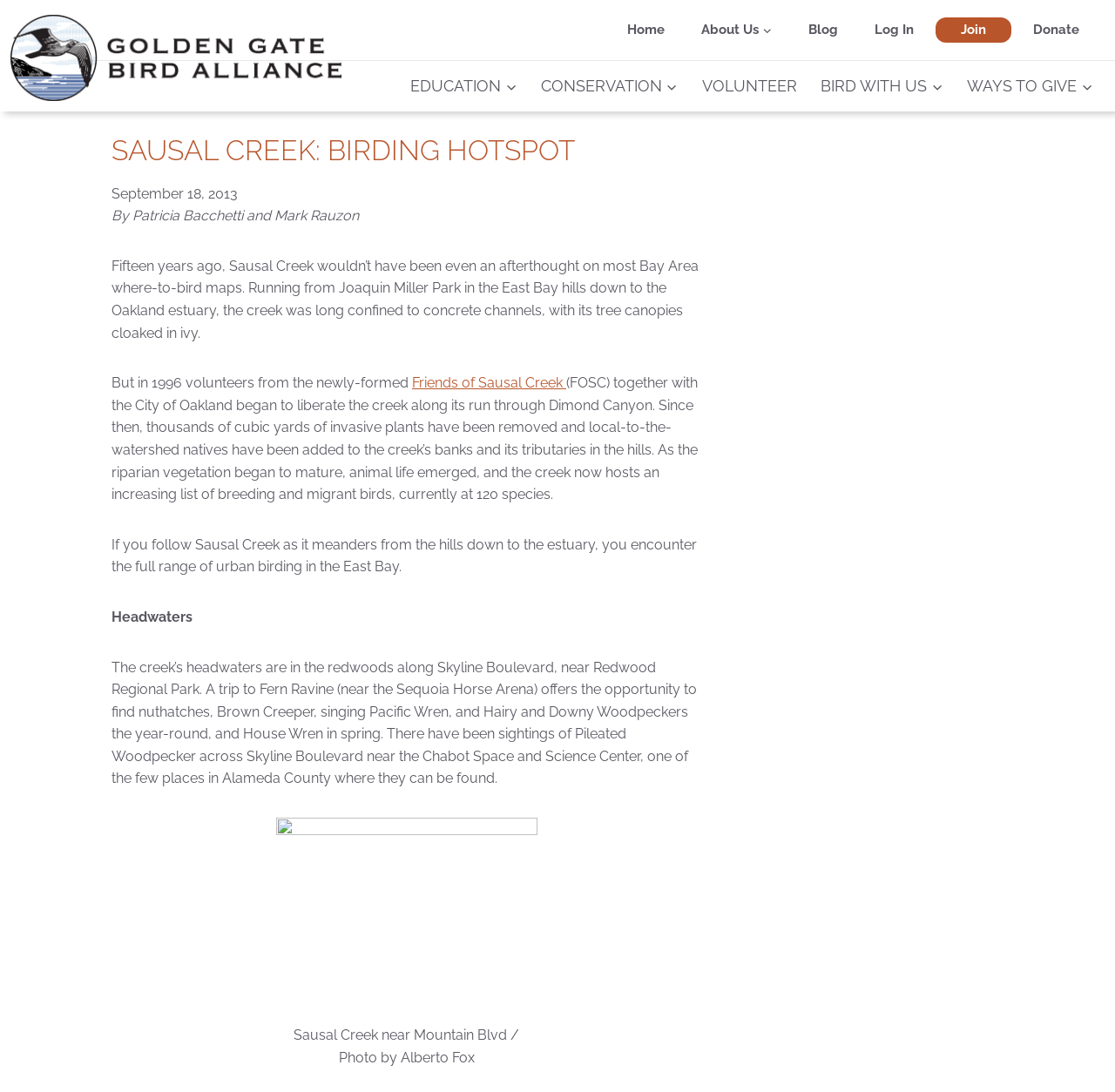What is the location of the creek's headwaters?
Answer the question with a detailed explanation, including all necessary information.

I found the answer by reading the article, which describes the creek's headwaters as being 'in the redwoods along Skyline Boulevard, near Redwood Regional Park'.